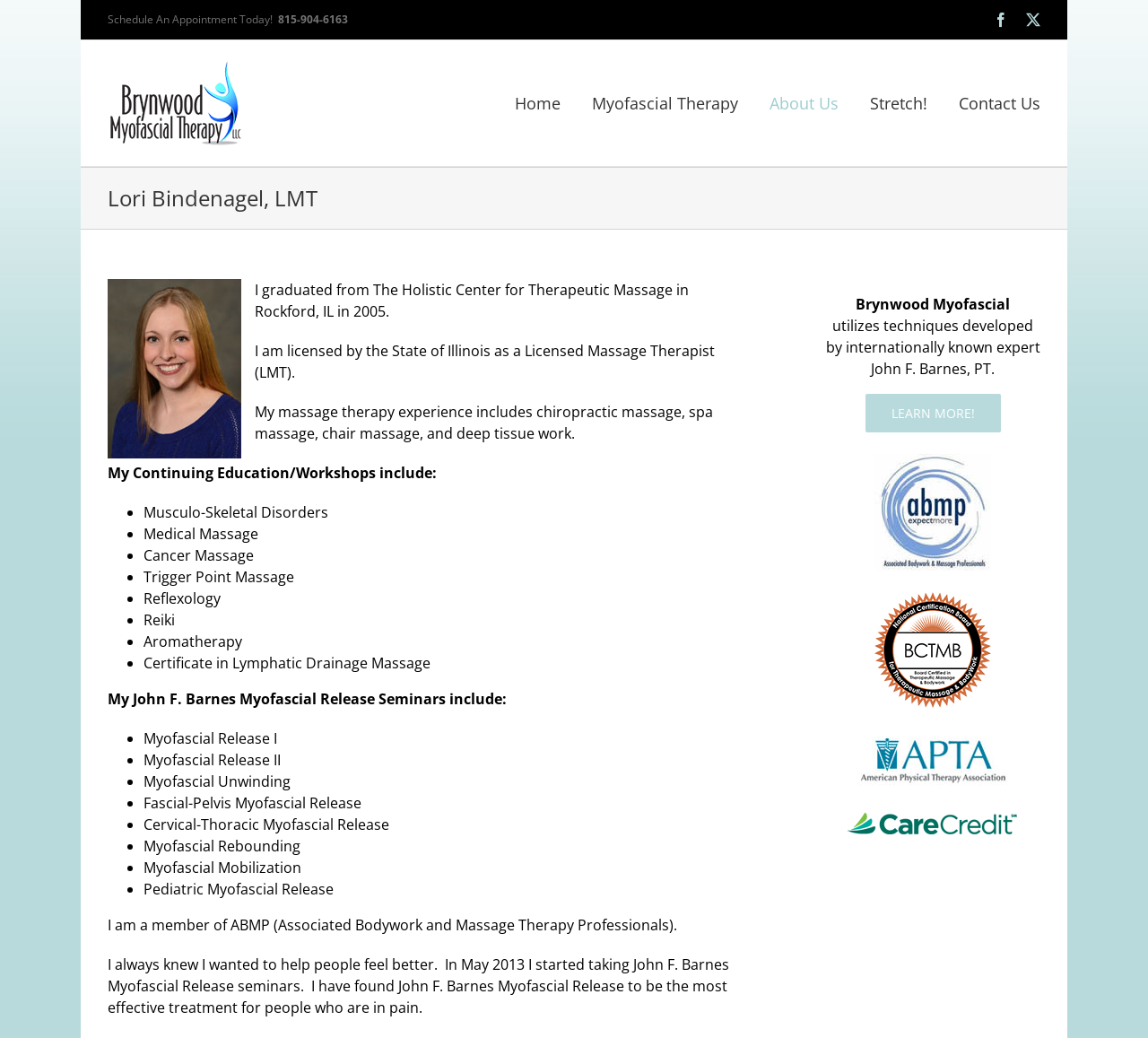Refer to the image and answer the question with as much detail as possible: What type of massage therapy does Lori Bindenagel specialize in?

Lori Bindenagel's specialization in Myofascial Therapy can be inferred from the webpage's title, 'Lori Bindenagel, LMT | Brynwood Myofascial Rockford, IL', and the mention of John F. Barnes Myofascial Release seminars in her bio.